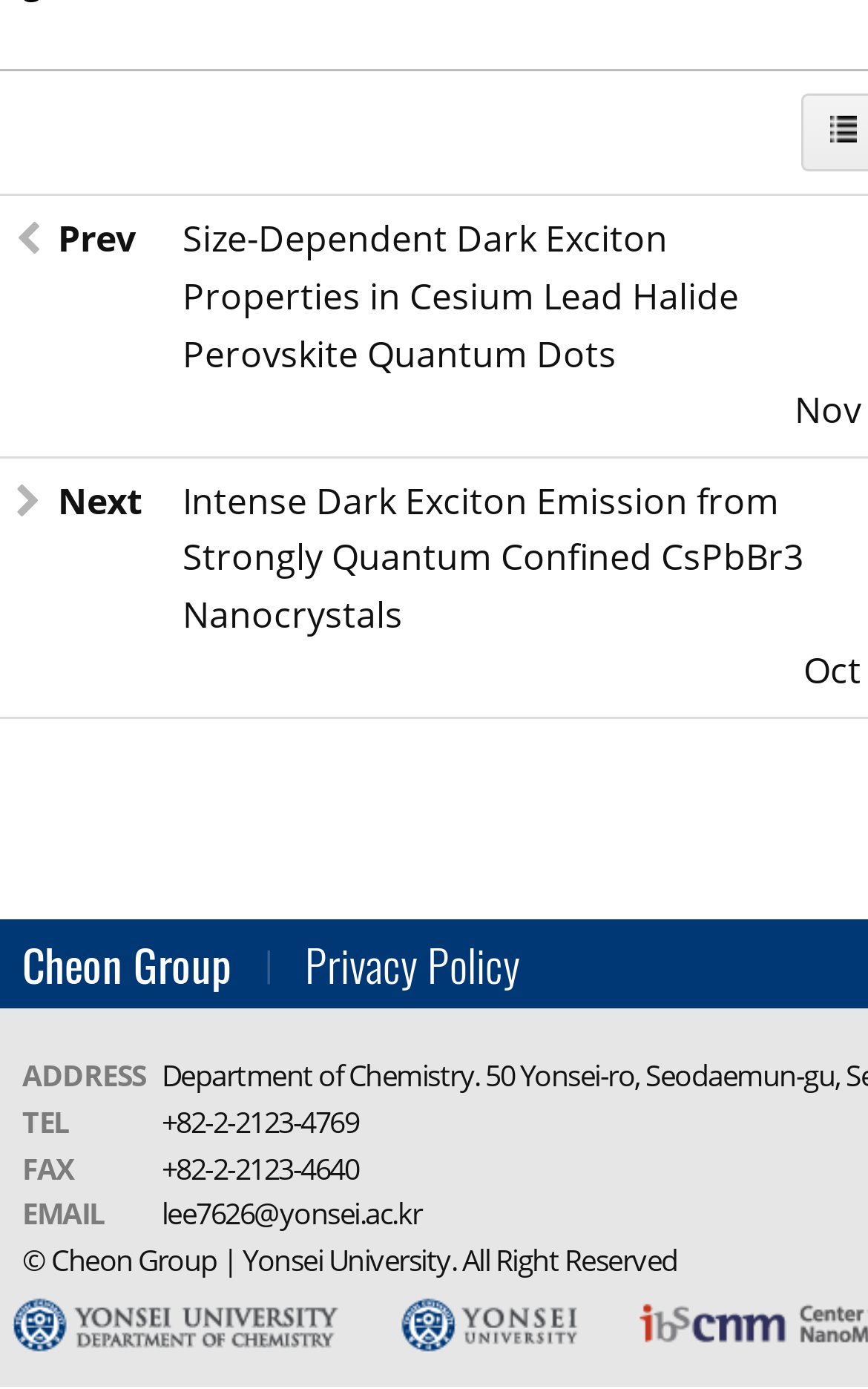What is the affiliated university of the researcher?
Based on the image content, provide your answer in one word or a short phrase.

Yonsei University